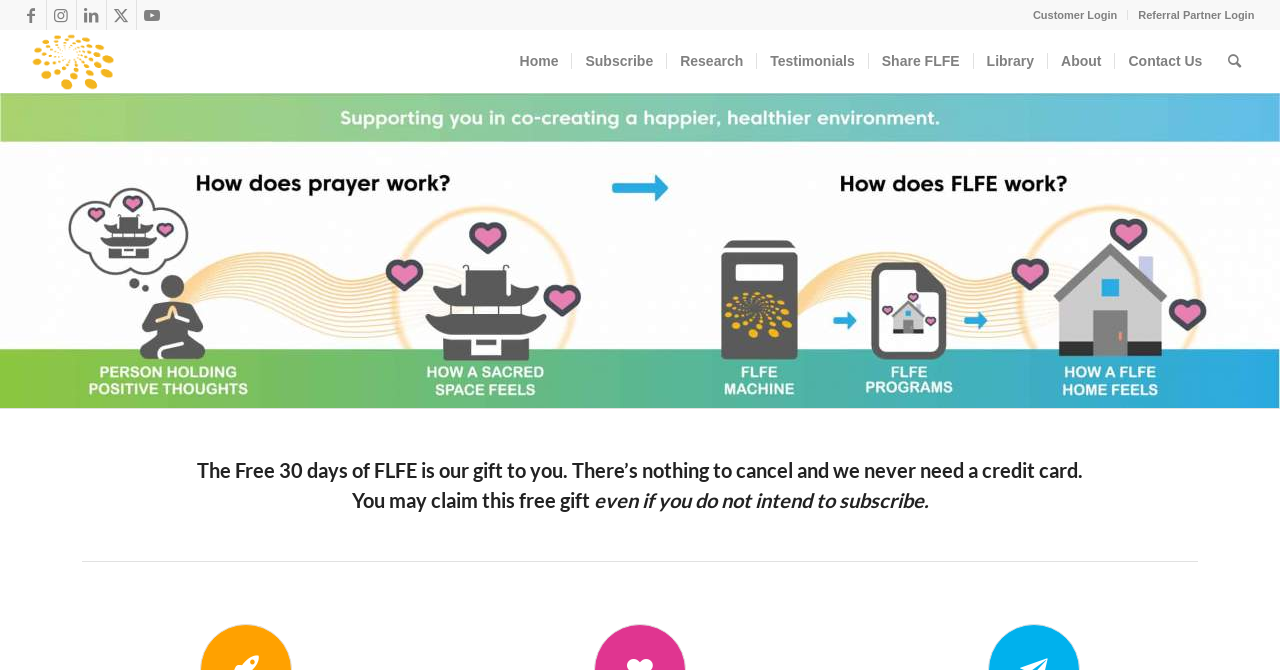Determine the bounding box coordinates of the clickable element to achieve the following action: 'Log in as a customer'. Provide the coordinates as four float values between 0 and 1, formatted as [left, top, right, bottom].

[0.799, 0.015, 0.881, 0.03]